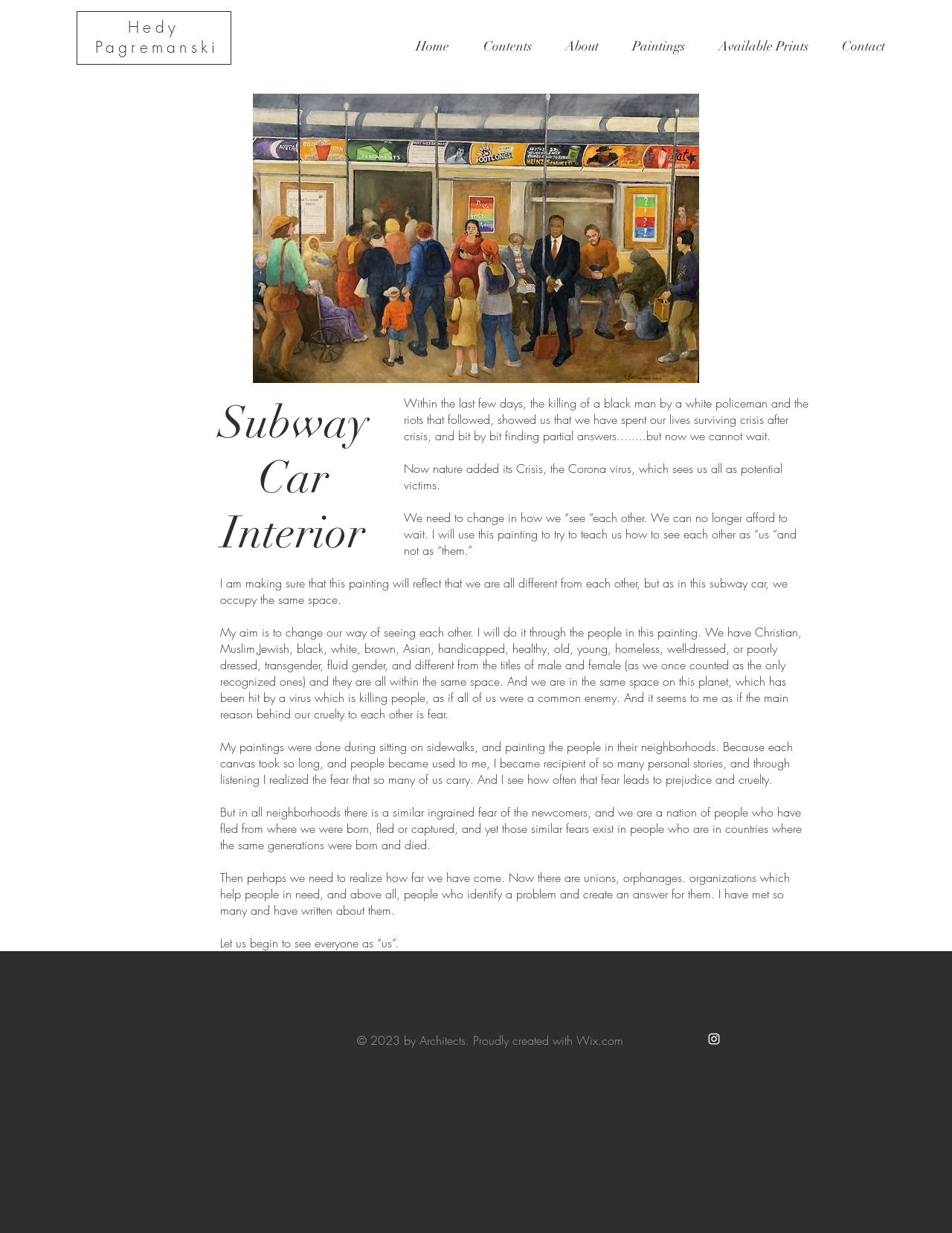Can you give a comprehensive explanation to the question given the content of the image?
What is the platform used to create this website?

The platform used to create this website is Wix.com, which is mentioned at the bottom of the webpage in the copyright information.